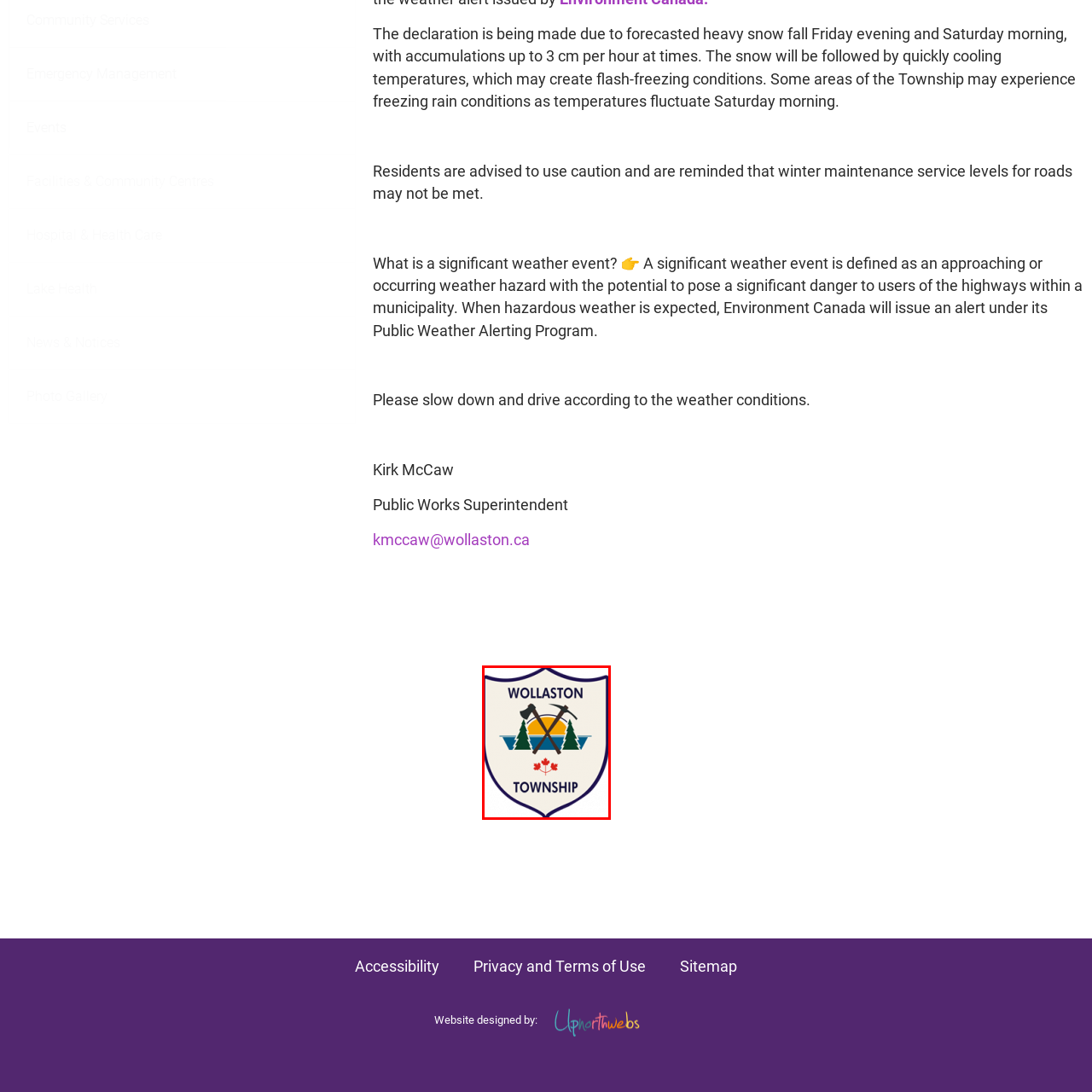Please scrutinize the image marked by the red boundary and answer the question that follows with a detailed explanation, using the image as evidence: 
What tools are crossing over the emblem?

The pickaxe and axe are crossing over the emblem, which represents the township's heritage and connection to forestry and mining, highlighting the importance of these industries in the area's history and economy.